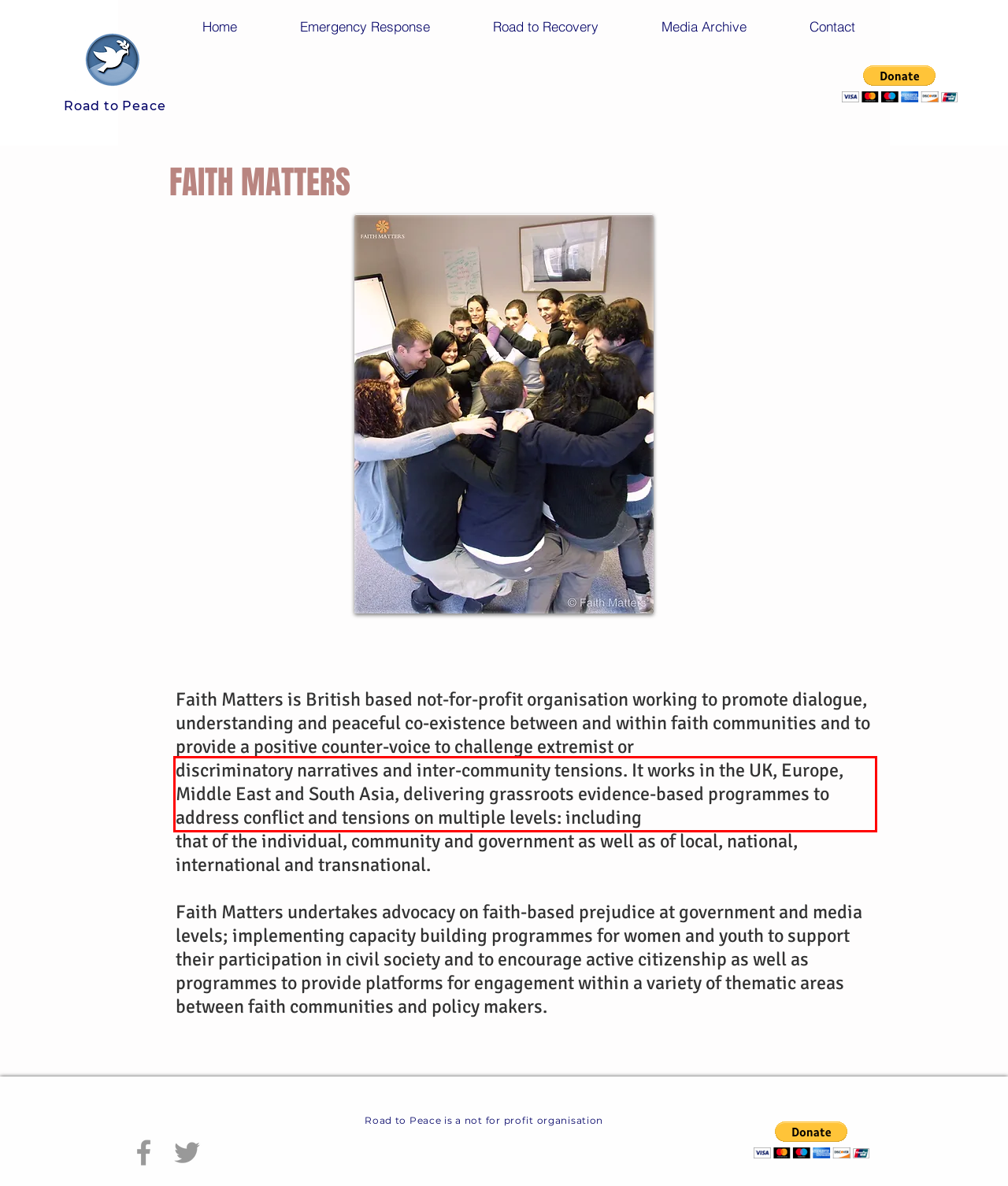You are given a webpage screenshot with a red bounding box around a UI element. Extract and generate the text inside this red bounding box.

discriminatory narratives and inter-community tensions. It works in the UK, Europe, Middle East and South Asia, delivering grassroots evidence-based programmes to address conflict and tensions on multiple levels: including